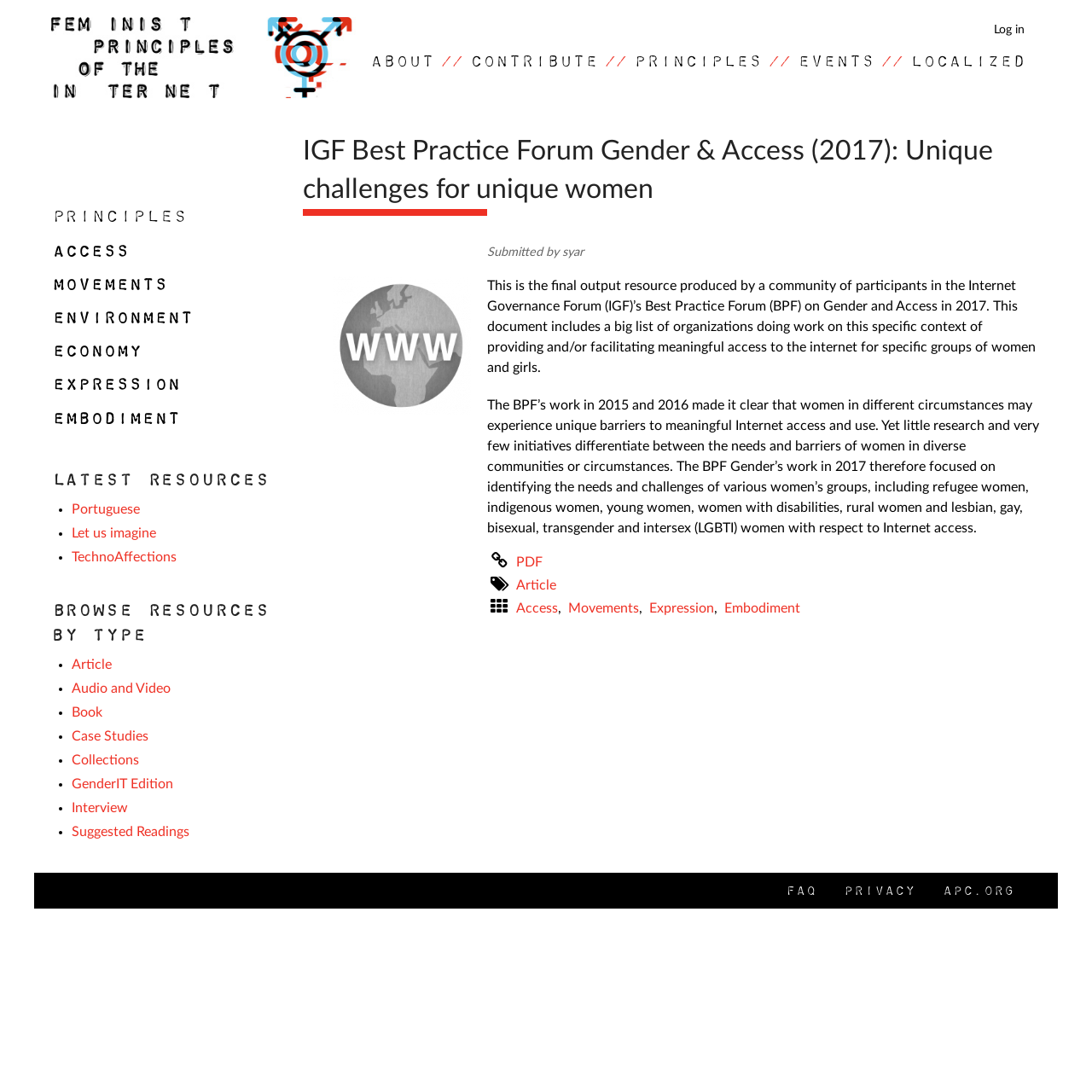Identify the bounding box coordinates of the clickable region to carry out the given instruction: "Click on the 'Principles' link".

[0.047, 0.186, 0.172, 0.209]